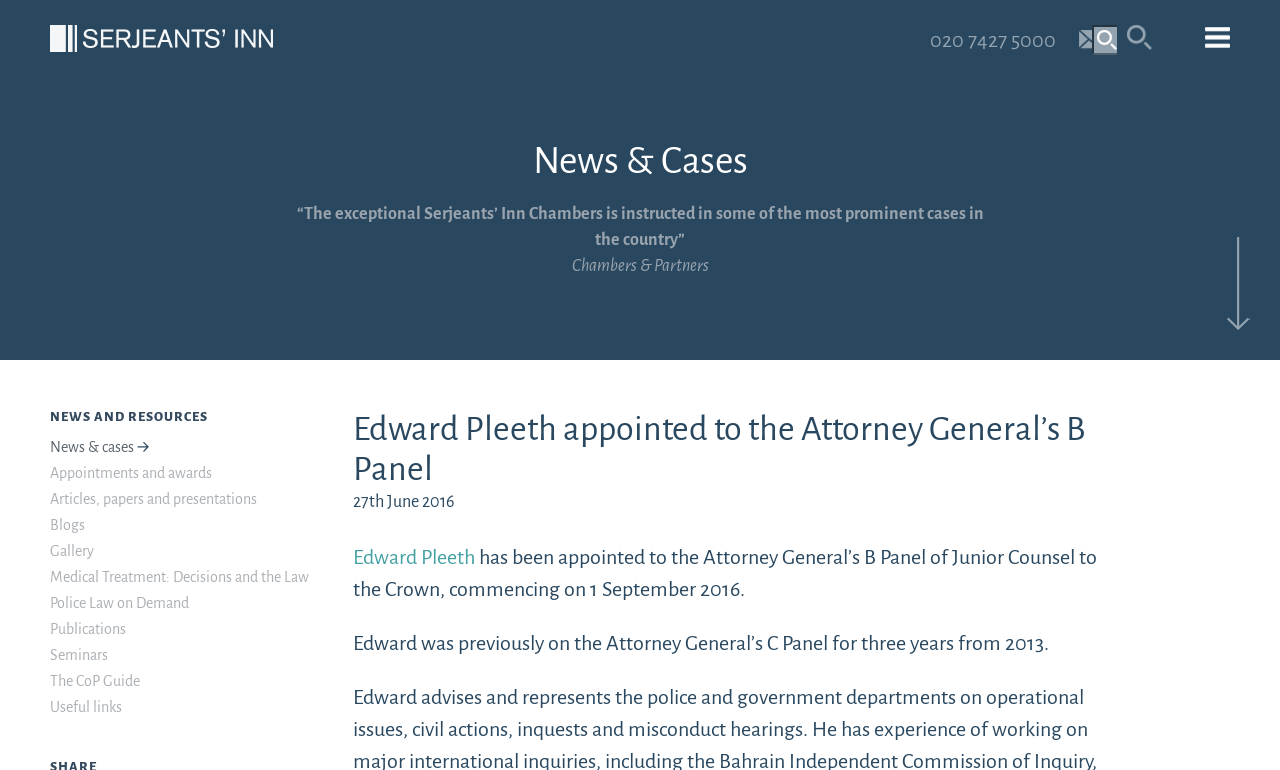Provide the bounding box coordinates of the area you need to click to execute the following instruction: "Read news and cases".

[0.227, 0.183, 0.773, 0.235]